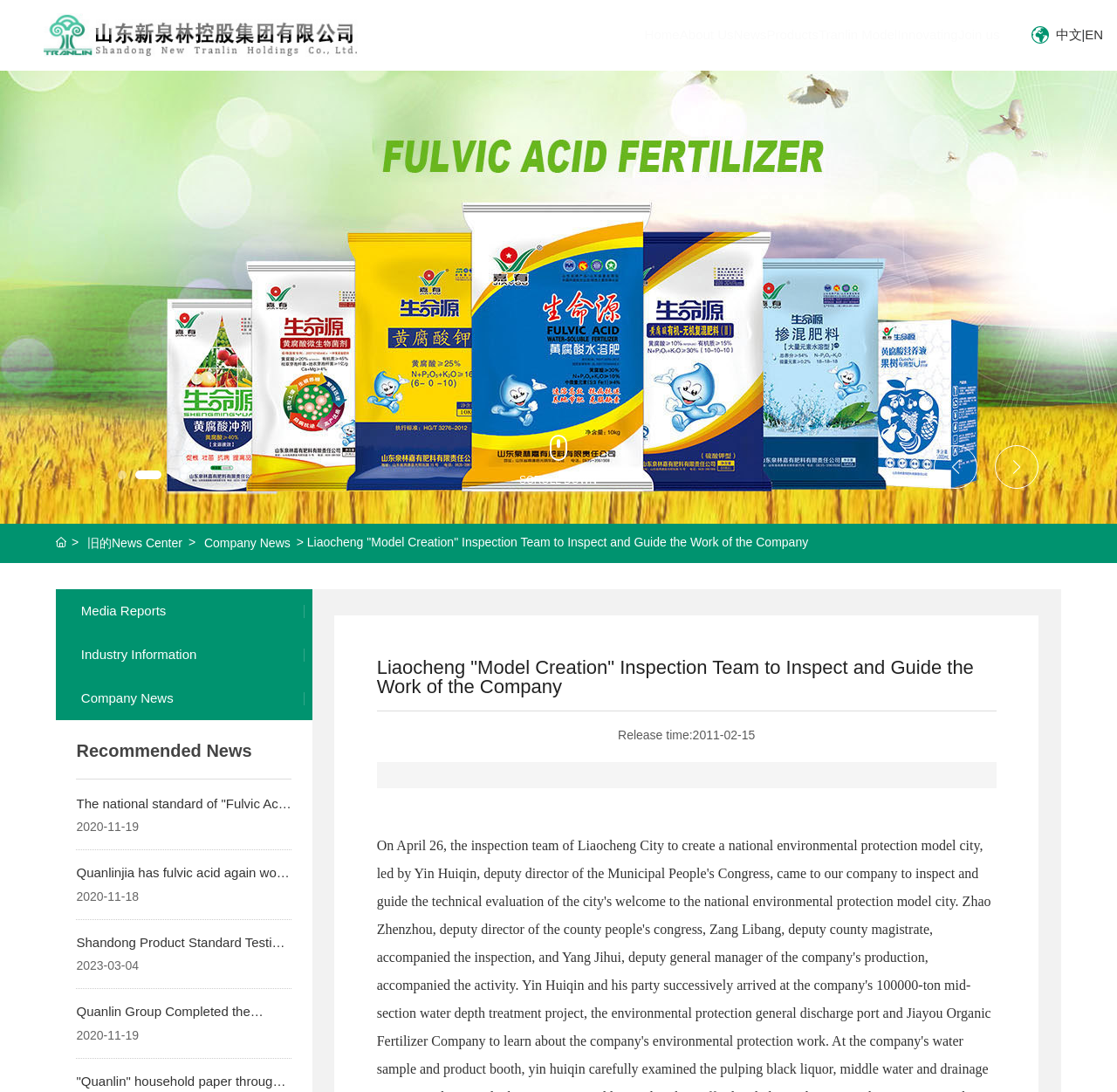Using the webpage screenshot, locate the HTML element that fits the following description and provide its bounding box: "EN".

[0.971, 0.0, 0.988, 0.064]